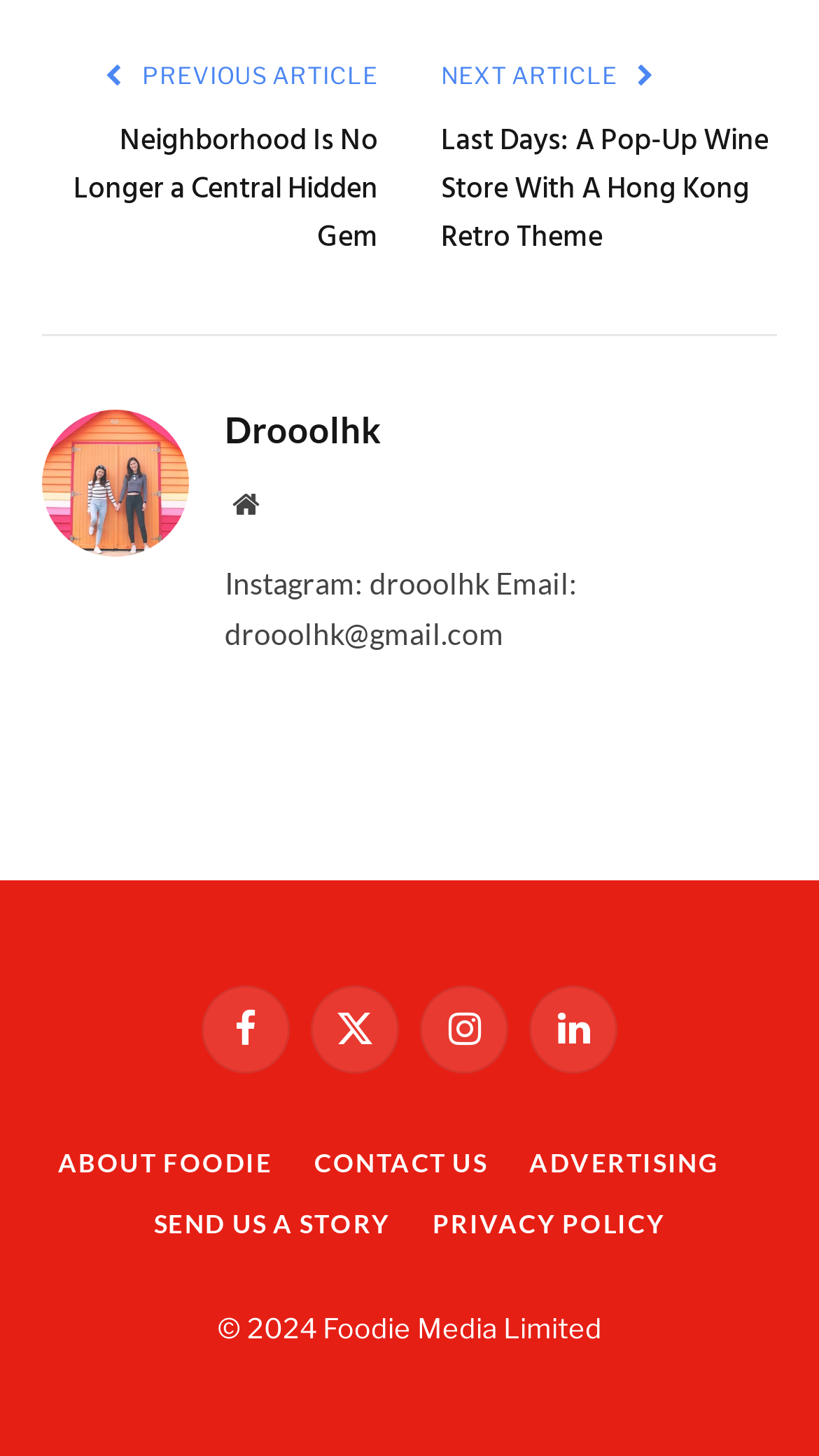Locate the bounding box coordinates of the clickable region necessary to complete the following instruction: "Click on the previous article". Provide the coordinates in the format of four float numbers between 0 and 1, i.e., [left, top, right, bottom].

[0.168, 0.042, 0.462, 0.063]